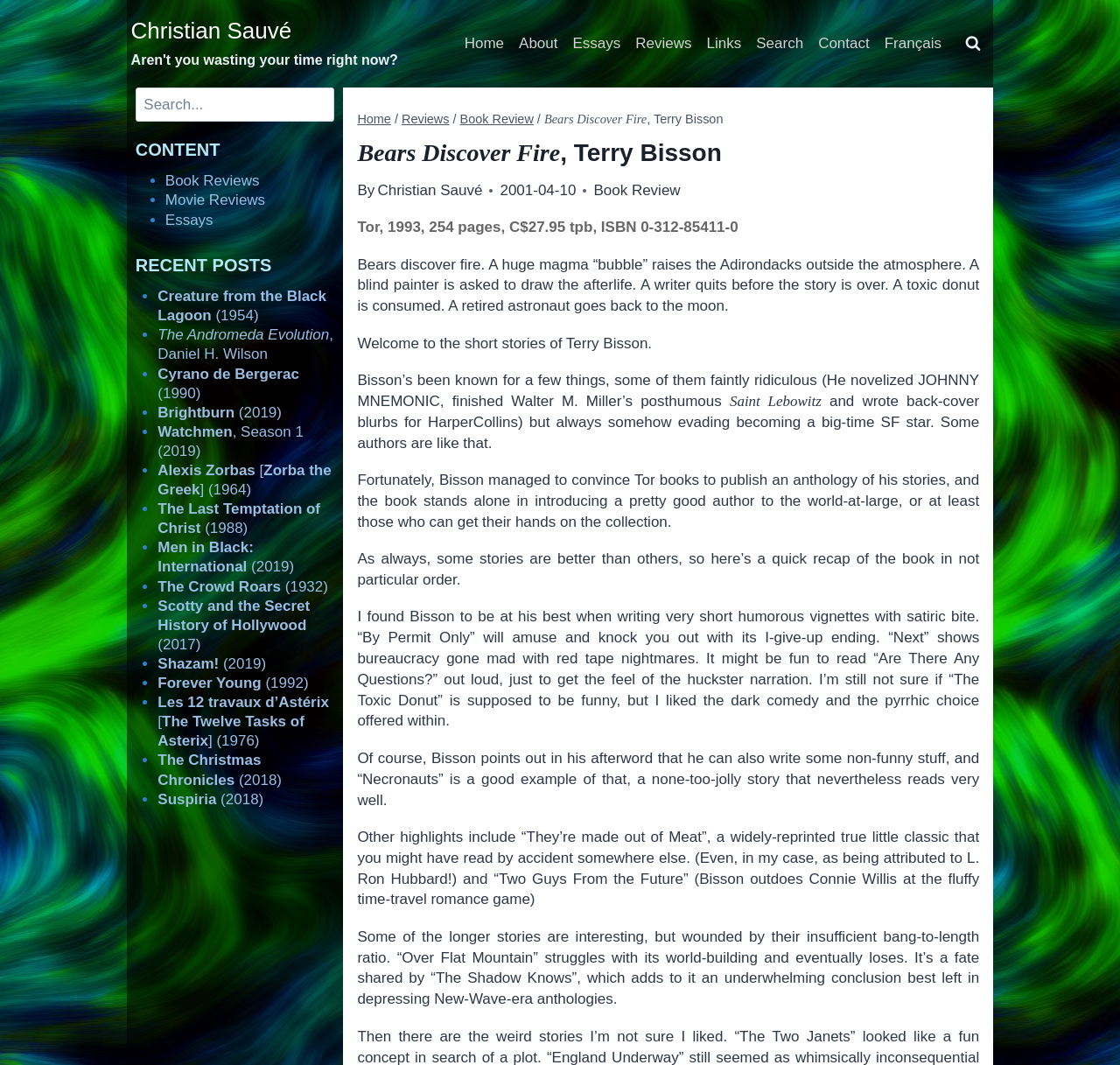What is the price of the book being reviewed?
Please give a detailed answer to the question using the information shown in the image.

The price of the book being reviewed can be found in the StaticText element with the text 'C$27.95 tpb, ISBN 0-312-85411-0'. This element is a child of the HeaderAsNonLandmark element and has a bounding box coordinate of [0.319, 0.206, 0.659, 0.221].